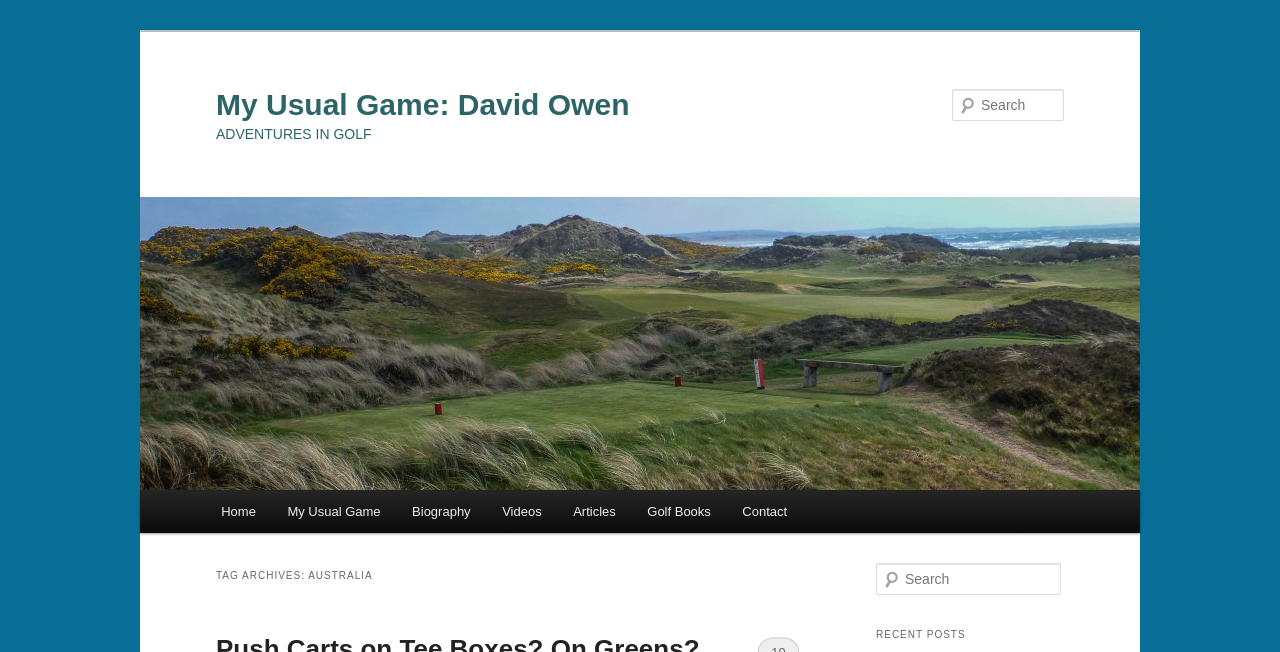Identify and provide the bounding box for the element described by: "My Usual Game".

[0.212, 0.751, 0.31, 0.818]